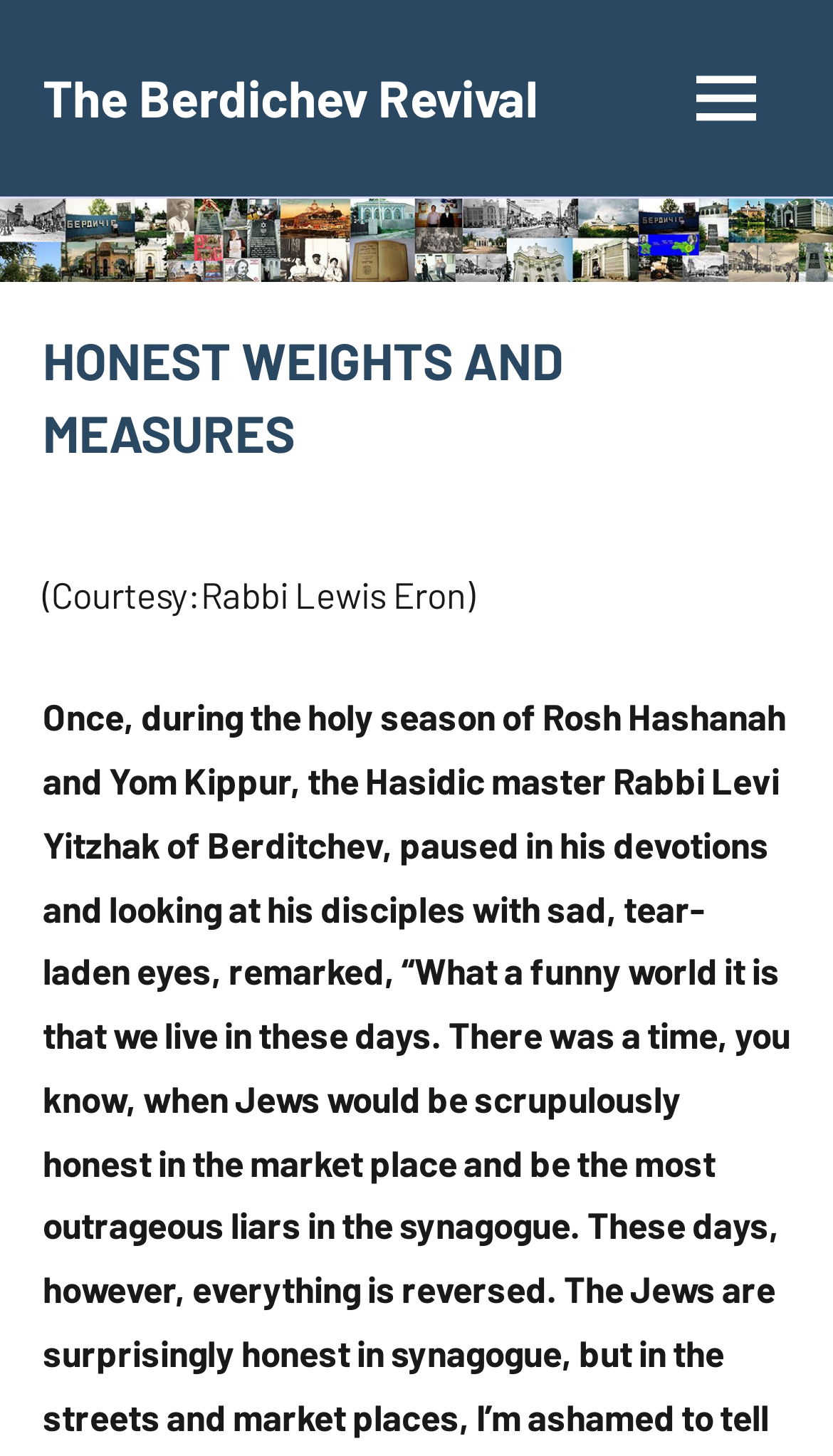Answer the question below with a single word or a brief phrase: 
How many links are there in the main header?

3